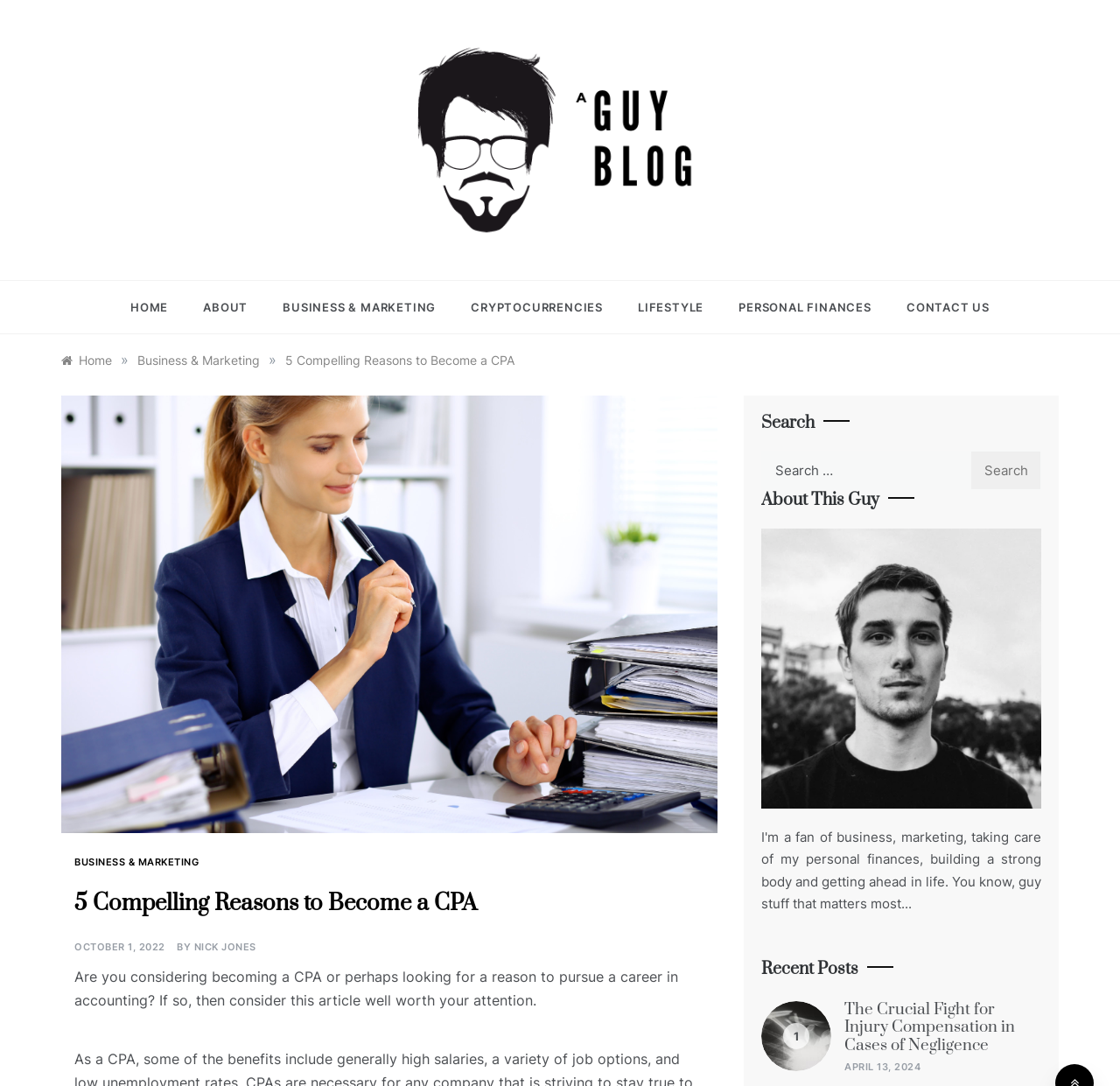Locate the bounding box coordinates of the clickable area to execute the instruction: "Click on the 'CONTACT US' link". Provide the coordinates as four float numbers between 0 and 1, represented as [left, top, right, bottom].

[0.794, 0.259, 0.884, 0.307]